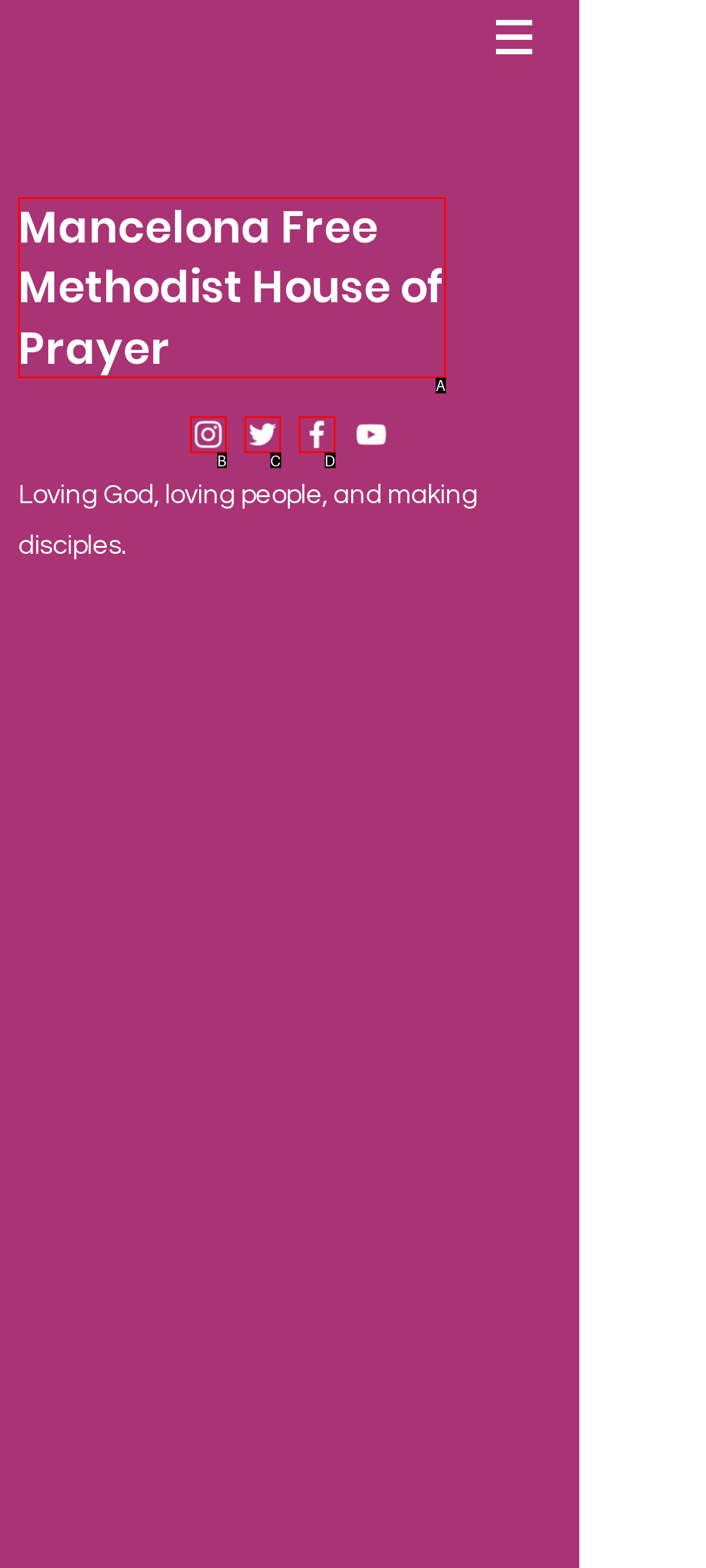Please select the letter of the HTML element that fits the description: aria-label="twitter". Answer with the option's letter directly.

C